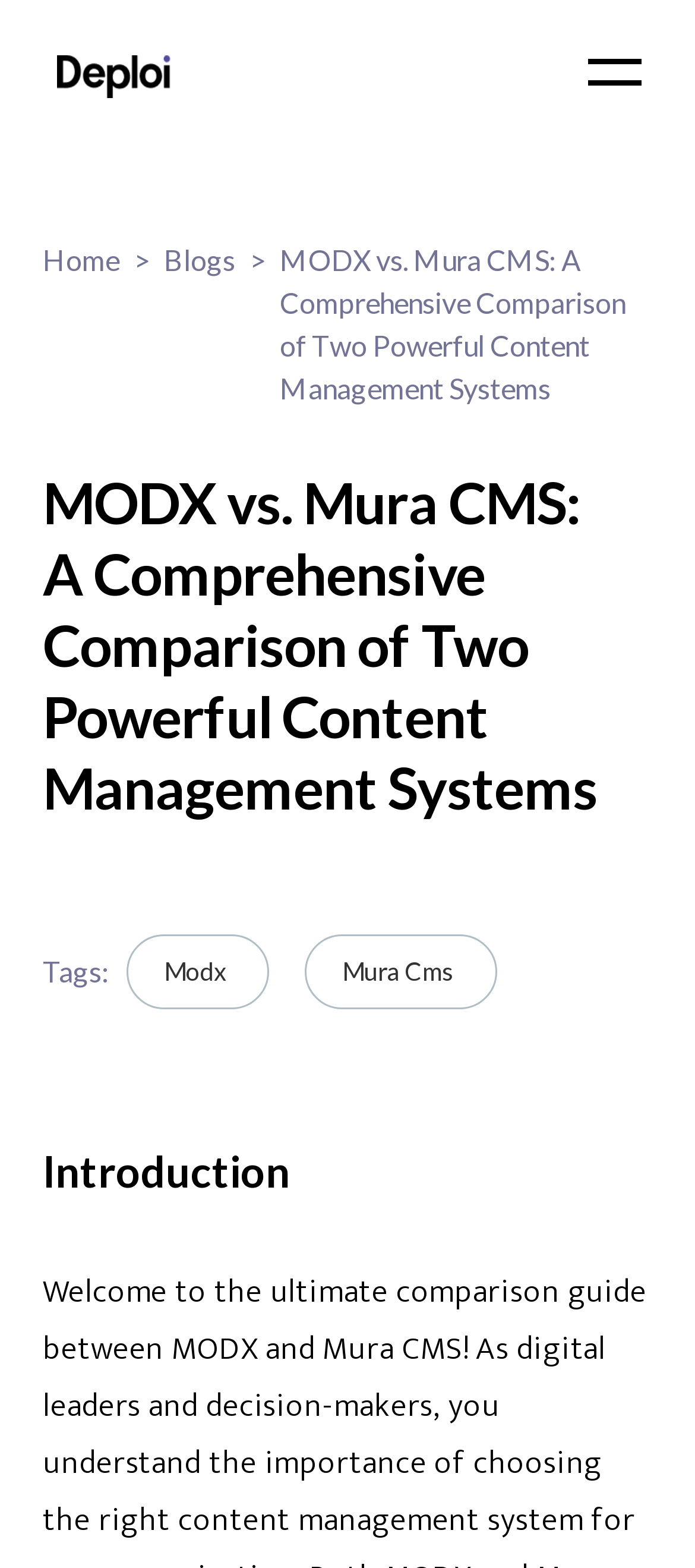With reference to the image, please provide a detailed answer to the following question: What is the name of the company?

I inferred this answer by looking at the root element 'MODX vs. Mura CMS: A Comprehensive Comparison of Two Powerful Content Management Systems | Deploi', which suggests that Deploi is the company behind this webpage.